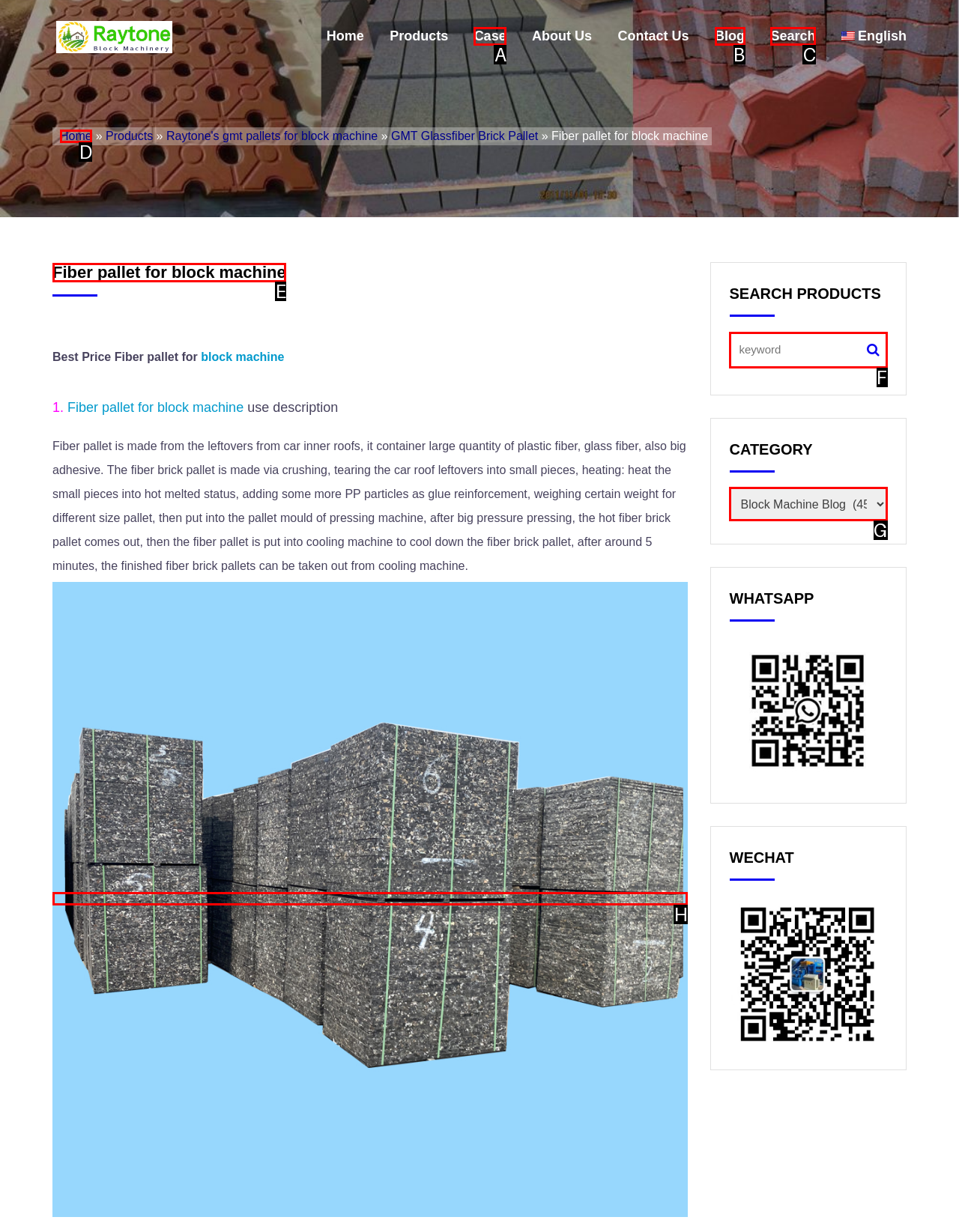Identify the UI element that corresponds to this description: Organic Bronze Bar
Respond with the letter of the correct option.

None